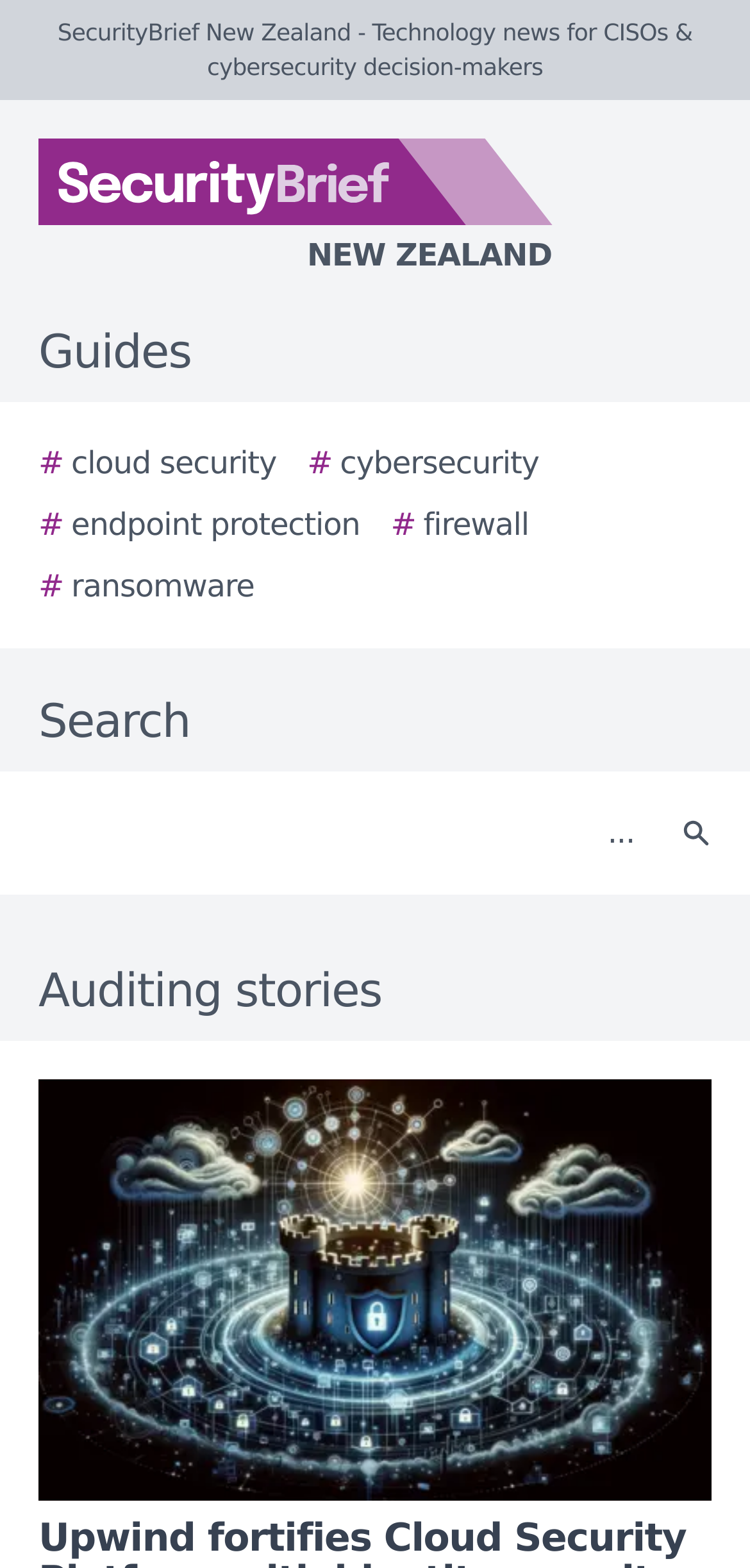Please determine the bounding box coordinates for the element that should be clicked to follow these instructions: "Search for cloud security".

[0.051, 0.281, 0.369, 0.31]